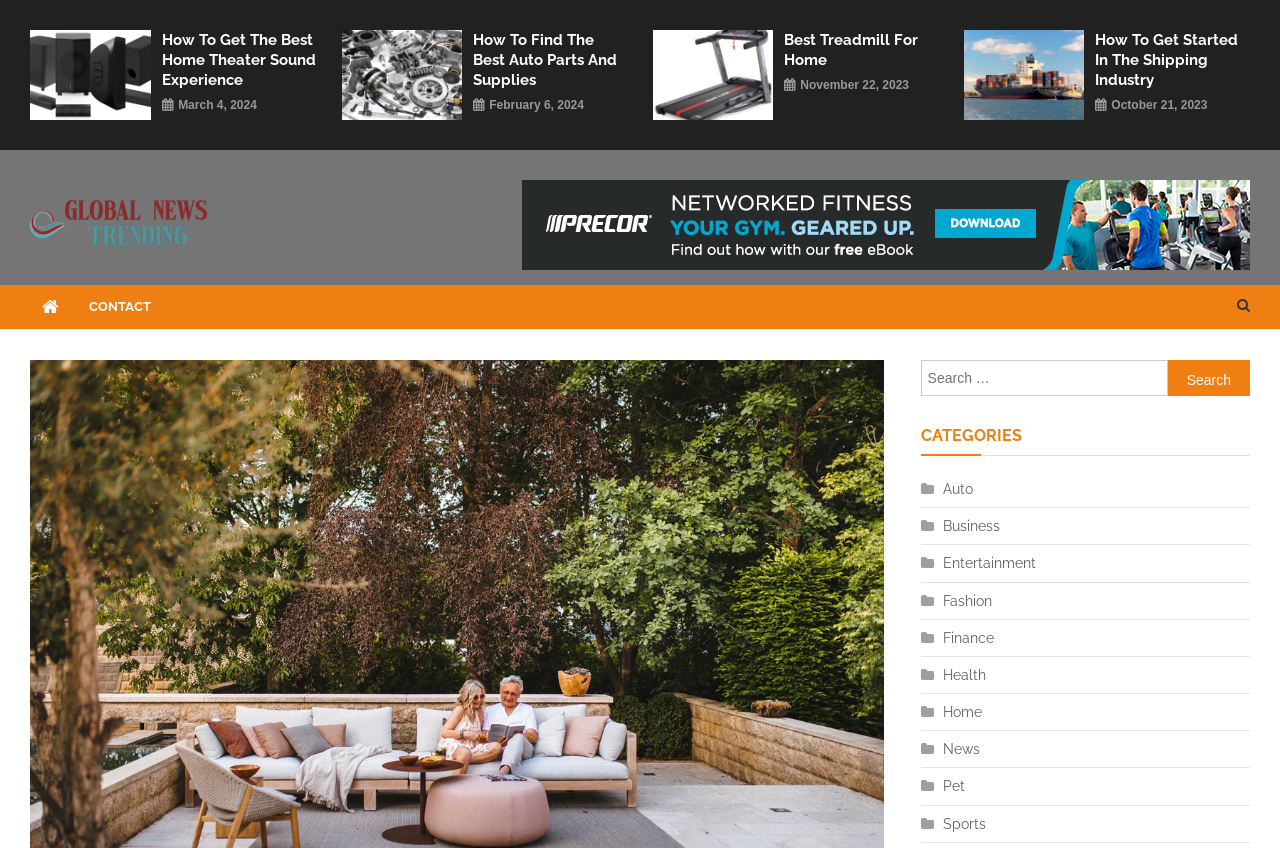Generate a comprehensive description of the webpage content.

This webpage appears to be a news website, with a focus on various categories such as auto, business, entertainment, and more. At the top left, there is a logo with the text "Global News Trending" and an image. Below the logo, there is a heading that reads "Latest News 24×7". 

On the top right, there is a search bar with a search button and a placeholder text "Search for:". Below the search bar, there are several categories listed, including auto, business, entertainment, and more, each with an icon.

The main content of the webpage is divided into several sections, each with a heading and a link. The sections are arranged horizontally, with the most recent ones on the left and the older ones on the right. Each section has a heading, a link, and a date. The headings include "How To Get The Best Home Theater Sound Experience", "How To Find The Best Auto Parts And Supplies", "Best Treadmill For Home", and more. The dates range from March 4, 2024, to October 21, 2023.

At the bottom right, there are several links, including "CONTACT" and a social media icon.